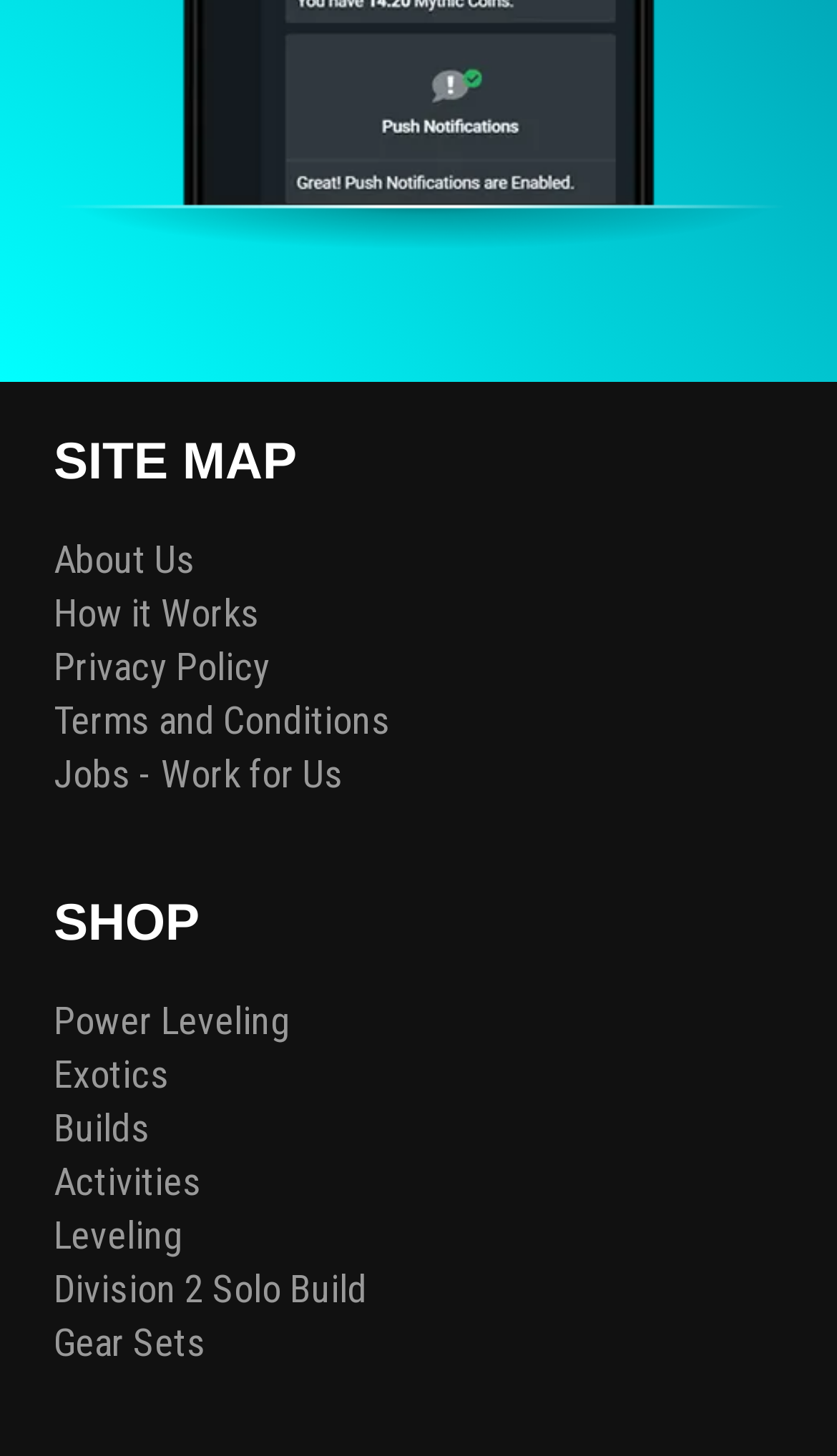Can you specify the bounding box coordinates for the region that should be clicked to fulfill this instruction: "learn about Jobs".

[0.064, 0.513, 0.577, 0.549]